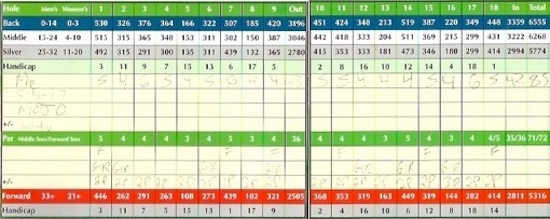Utilize the details in the image to give a detailed response to the question: What is the cumulative score after the 'Out' section?

The cumulative score after the 'Out' section can be found by looking at the 'Total' section of the scorecard, which displays the cumulative score after each section. The cumulative score after the 'Out' section is 5316, which is the sum of the scores for each hole in the 'Out' section.